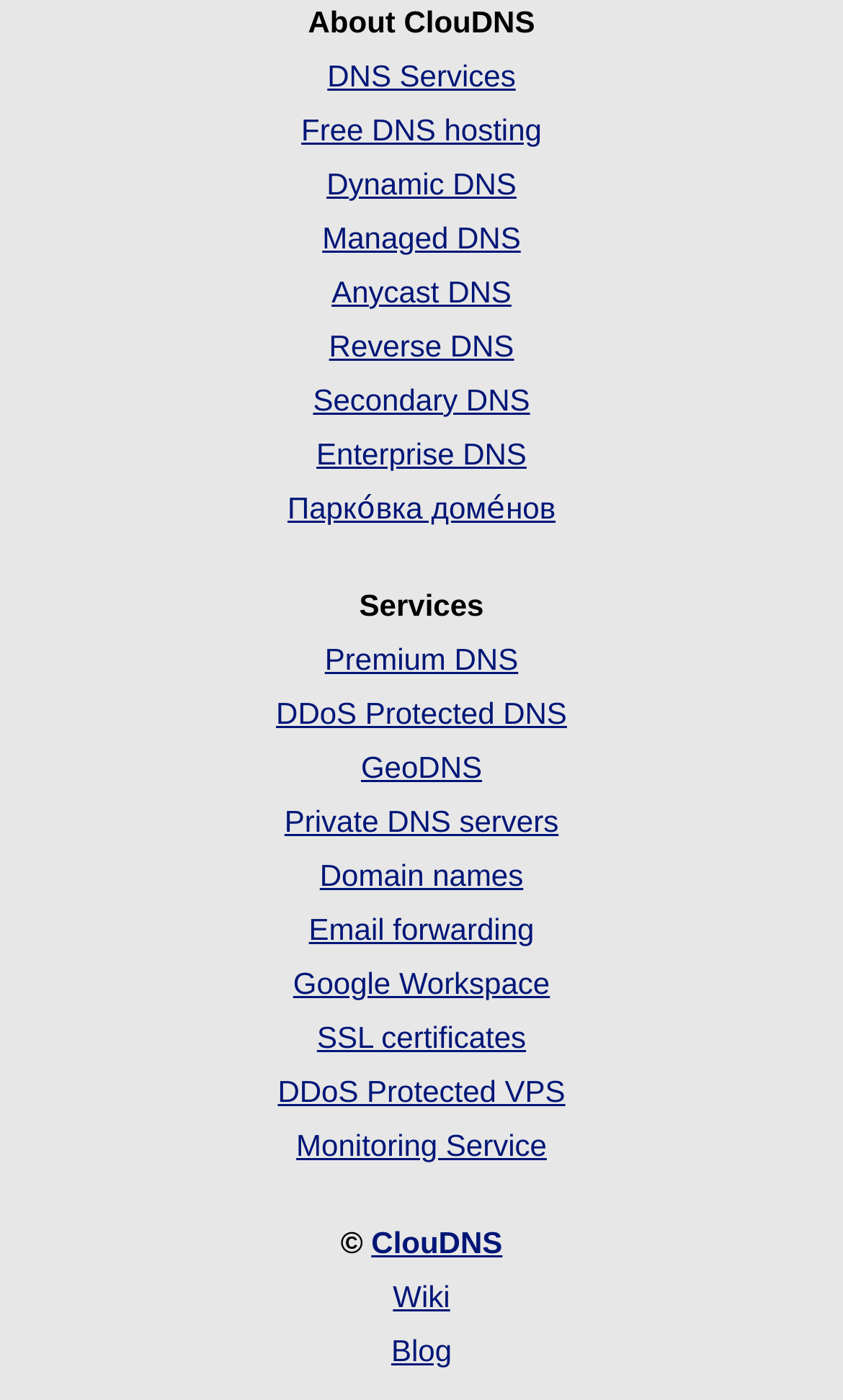What is the copyright symbol?
Answer the question with as much detail as you can, using the image as a reference.

I looked at the bottom of the webpage and found the copyright symbol '©'.